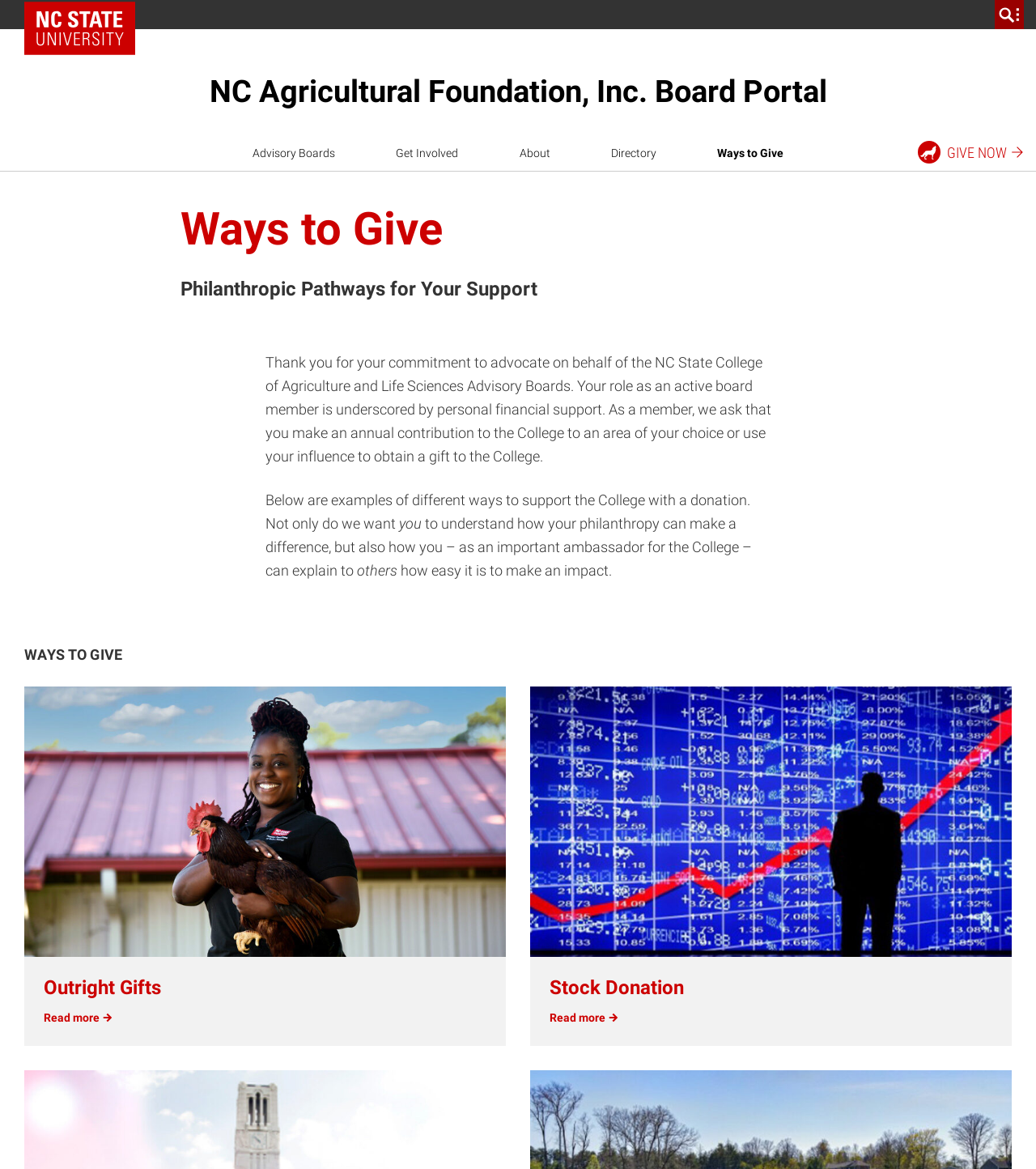Please provide a comprehensive response to the question based on the details in the image: What are the two ways to support the College with a donation?

The webpage provides two examples of ways to support the College with a donation, which are Outright Gifts and Stock Donation, as indicated by the links 'Woman holding a chicken in front of a barn Outright Gifts Read more' and 'Man standing in front of a stock chart Stock Donation Read more'.